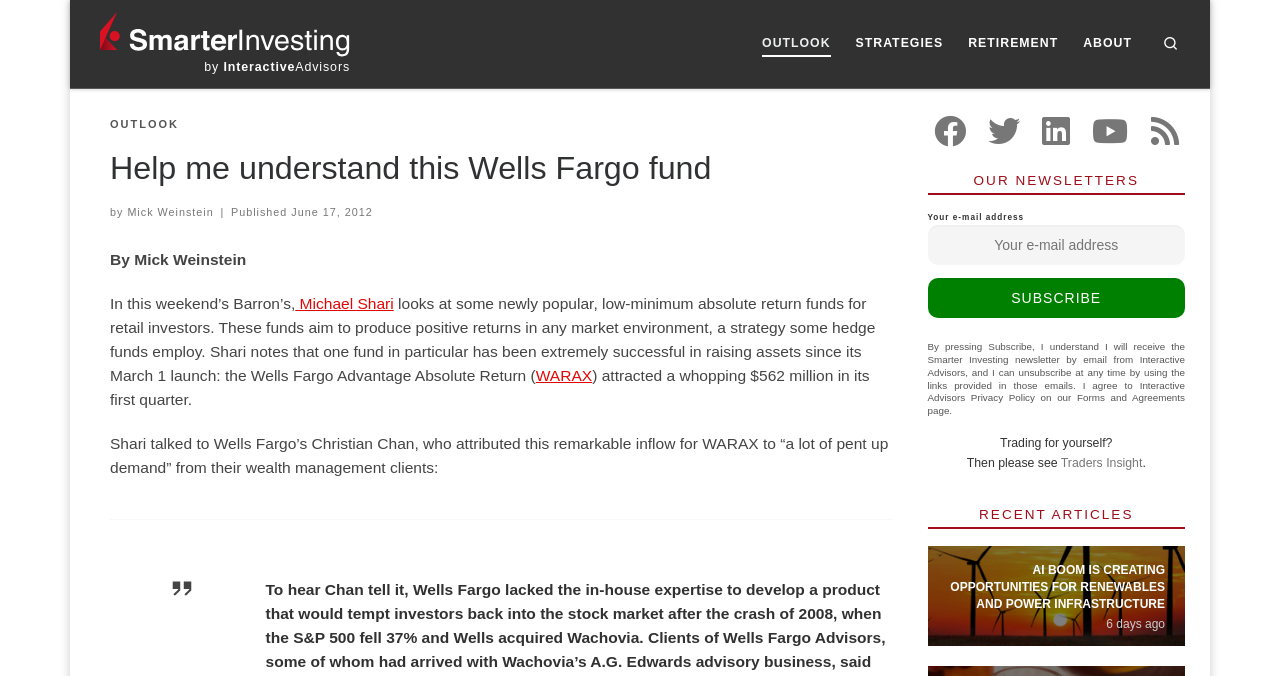Locate the bounding box coordinates of the element that should be clicked to fulfill the instruction: "Follow us on Facebook".

[0.73, 0.17, 0.755, 0.221]